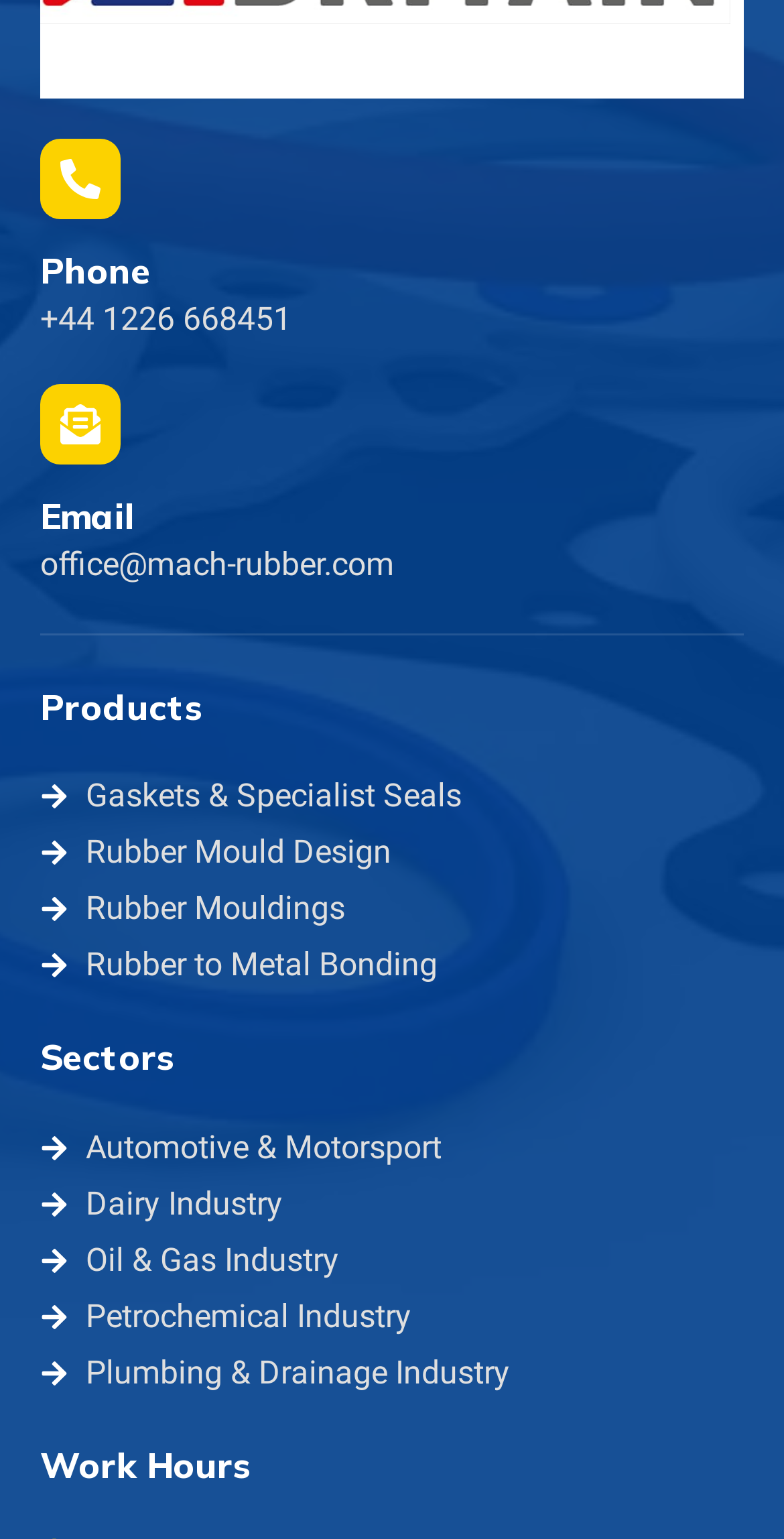What is the email address? Refer to the image and provide a one-word or short phrase answer.

office@mach-rubber.com